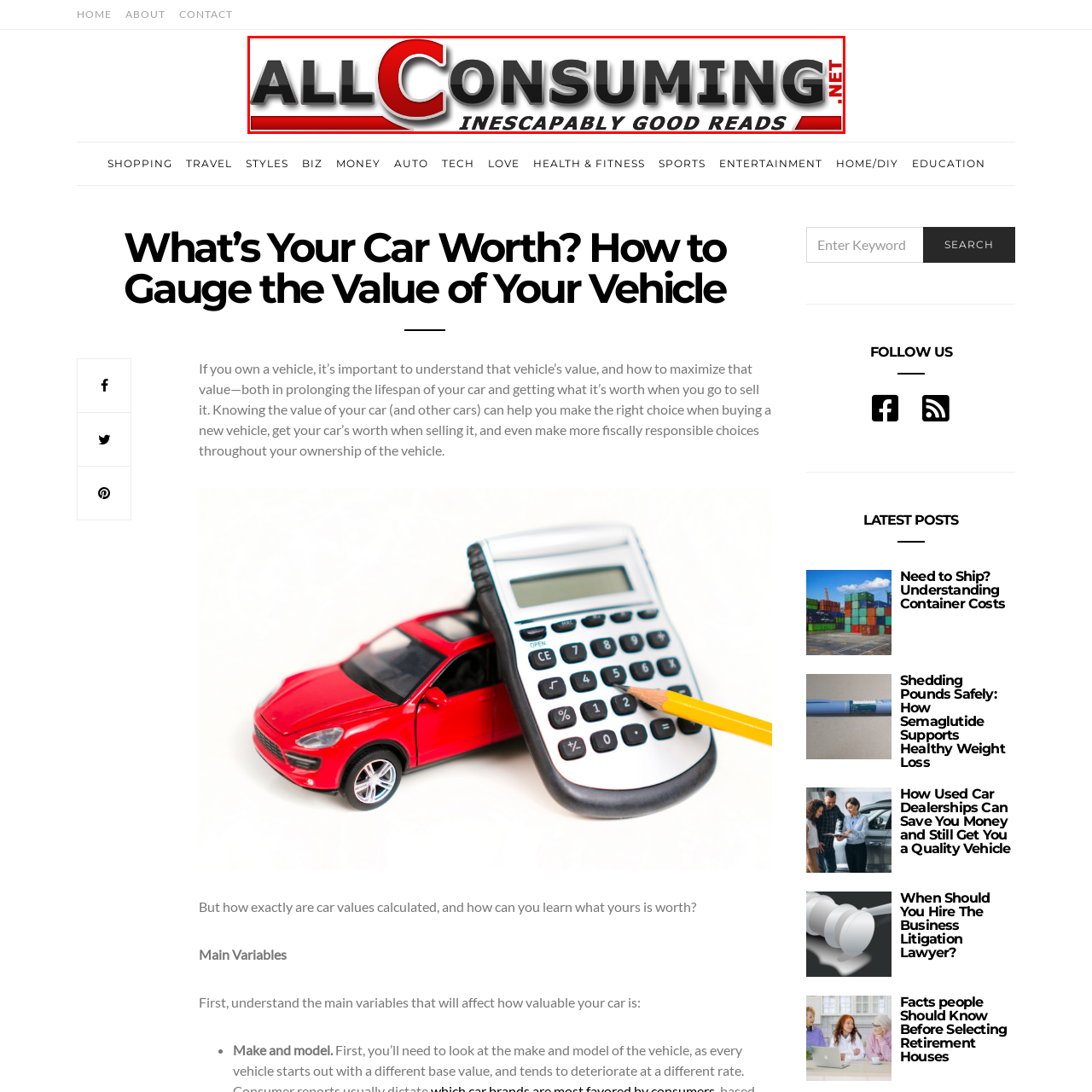Look at the image inside the red boundary and respond to the question with a single word or phrase: What is the focus of 'All Consuming'?

Accessible and enjoyable reading experiences